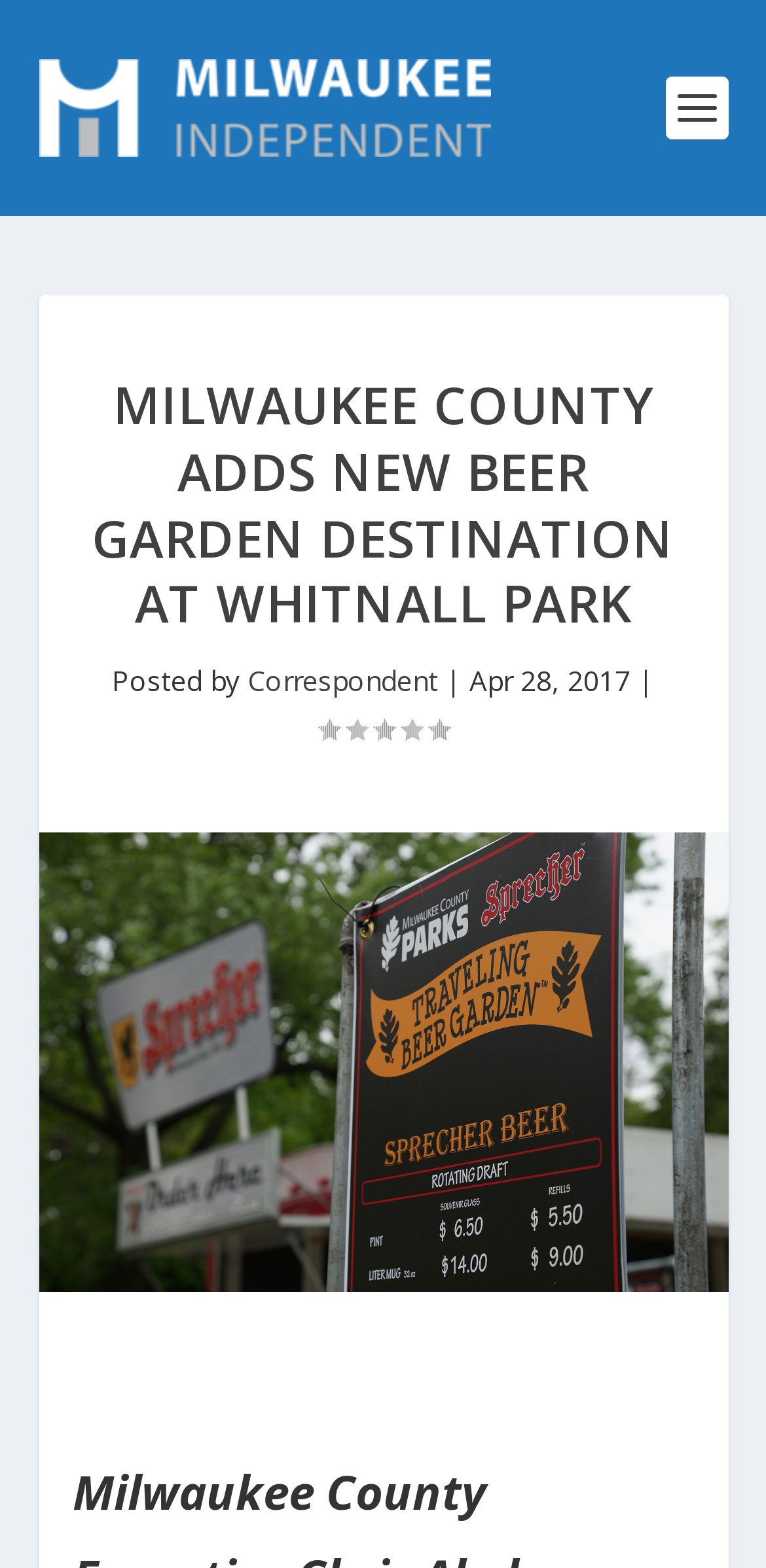What is the name of the news organization?
Please use the image to deliver a detailed and complete answer.

I found the answer by looking at the link 'Milwaukee Independent' located at the top of the page, which suggests that it is the name of the news organization.